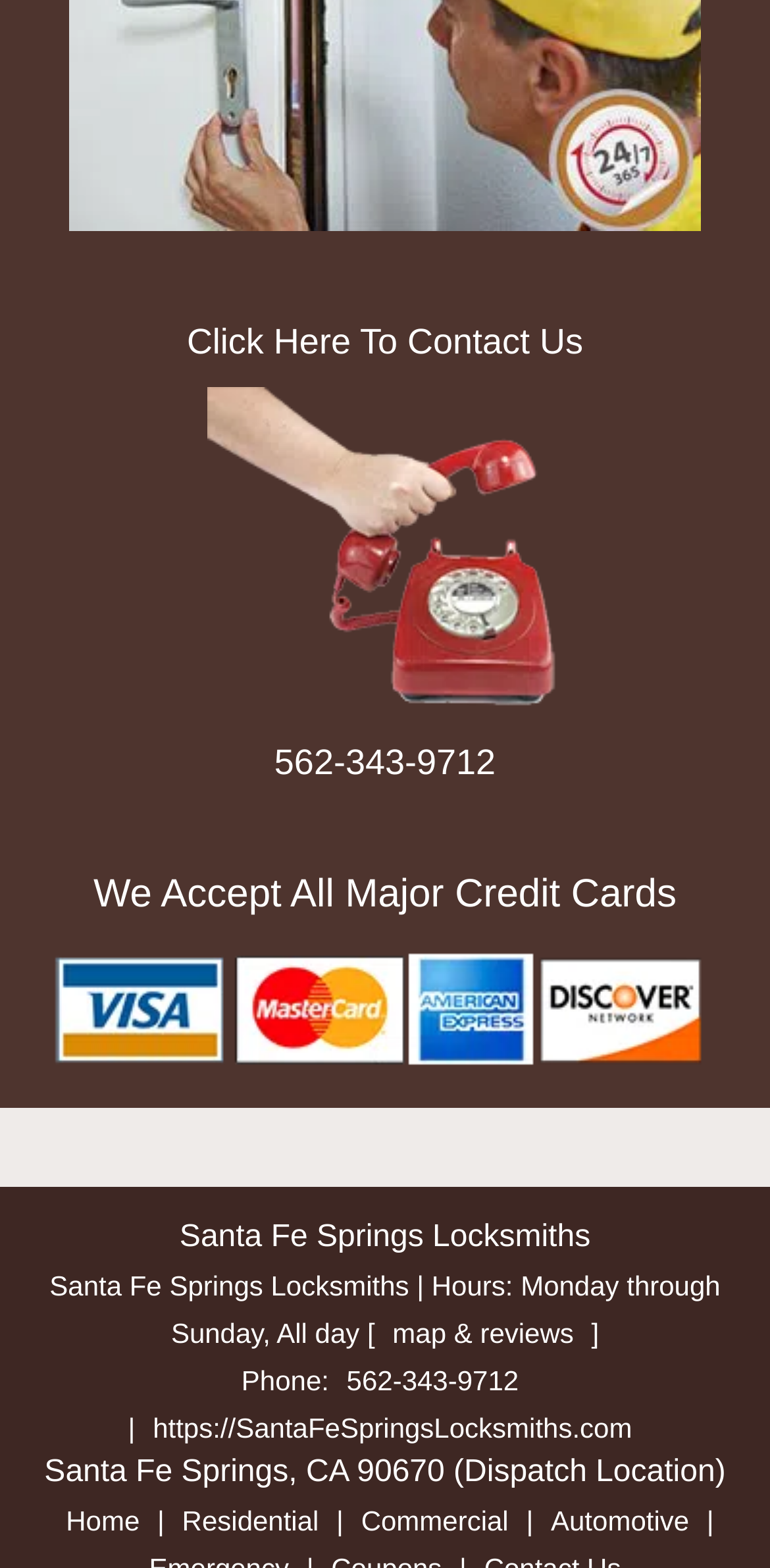Give the bounding box coordinates for the element described as: "OK".

None